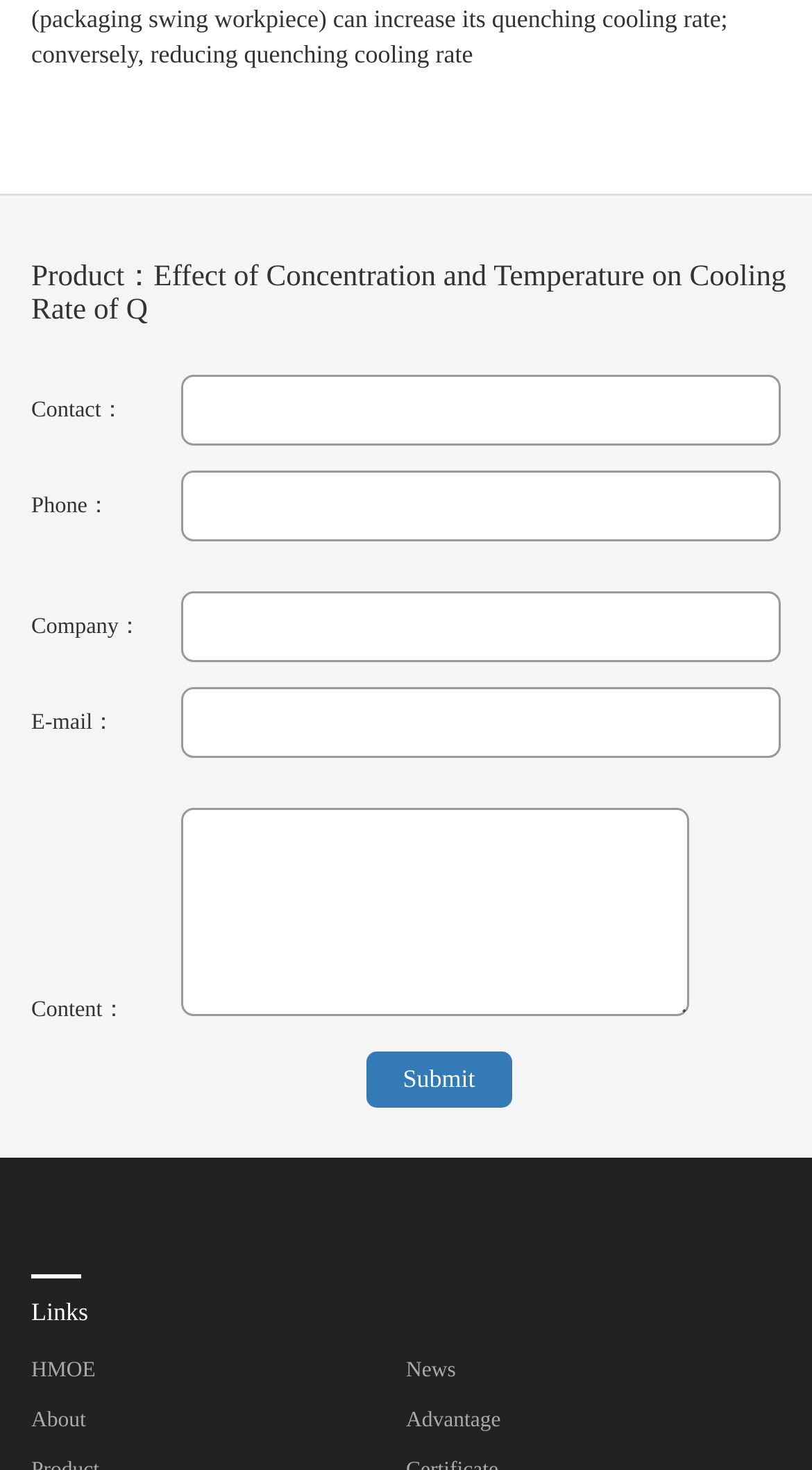Can you pinpoint the bounding box coordinates for the clickable element required for this instruction: "View the company's website"? The coordinates should be four float numbers between 0 and 1, i.e., [left, top, right, bottom].

None